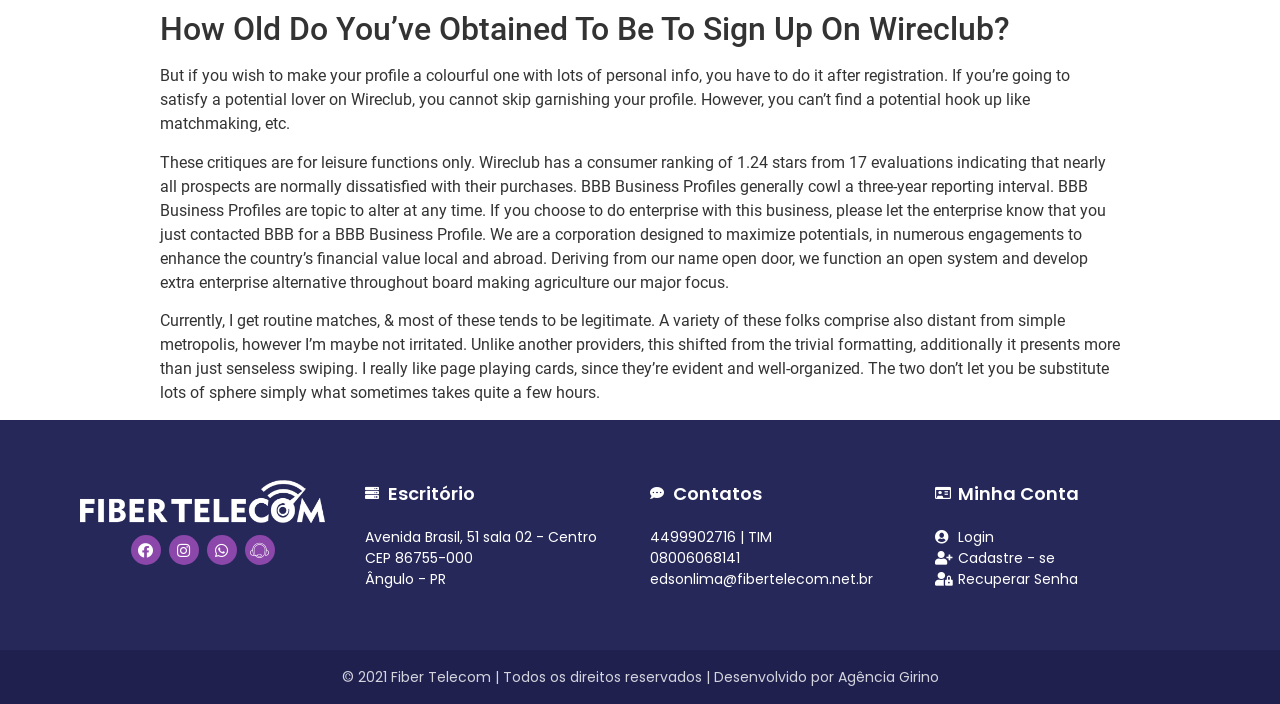Provide a brief response in the form of a single word or phrase:
What social media platforms are linked on the webpage?

Facebook, Instagram, Whatsapp